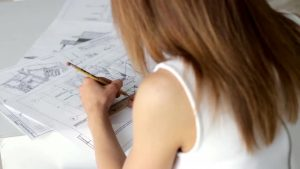What is scattered on the table?
By examining the image, provide a one-word or phrase answer.

Blueprints and documents